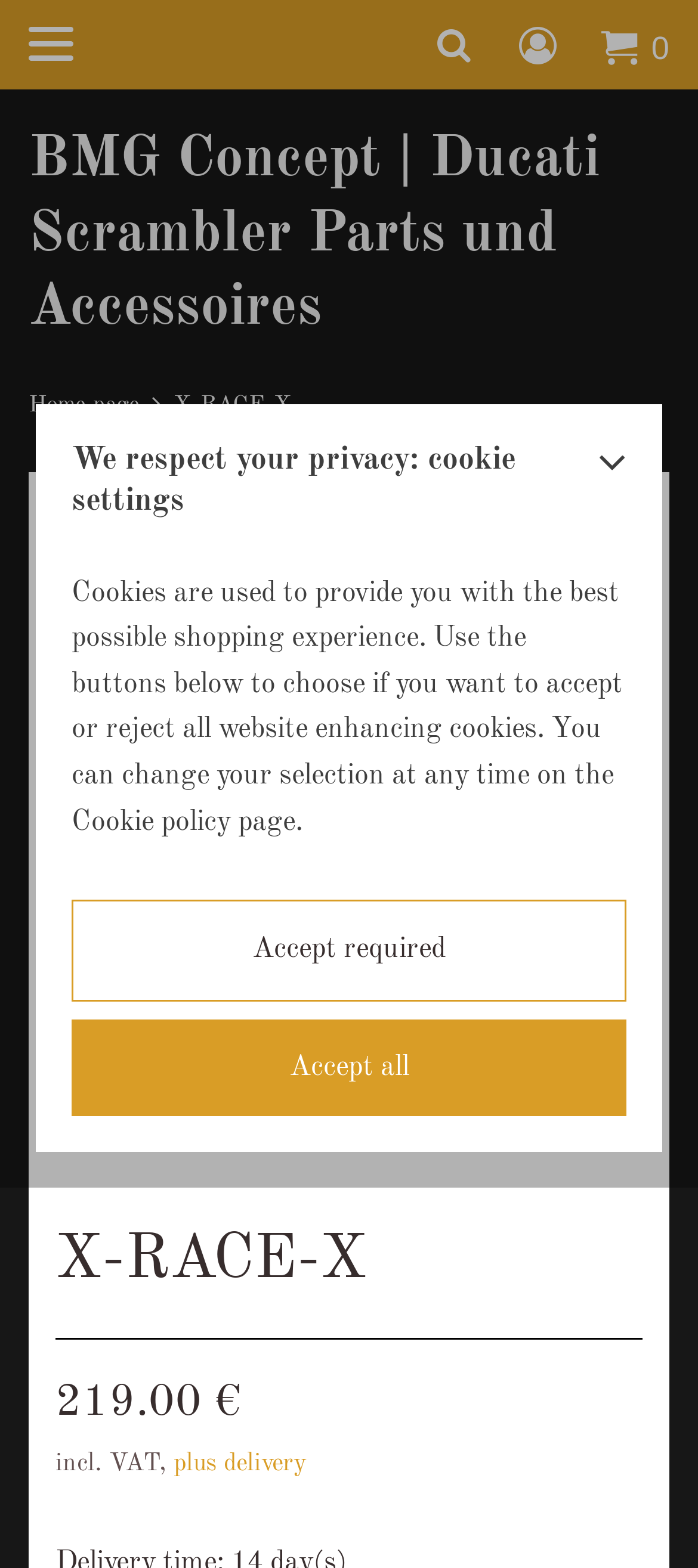Using the elements shown in the image, answer the question comprehensively: What is the type of product X-RACE-X is for?

I found the type of product X-RACE-X is for by looking at the link element with the text 'BMG Concept | Ducati Scrambler Parts und Accessoires' which is located at the top left corner of the webpage, and inferring that X-RACE-X is a product related to Ducati Scrambler Parts.